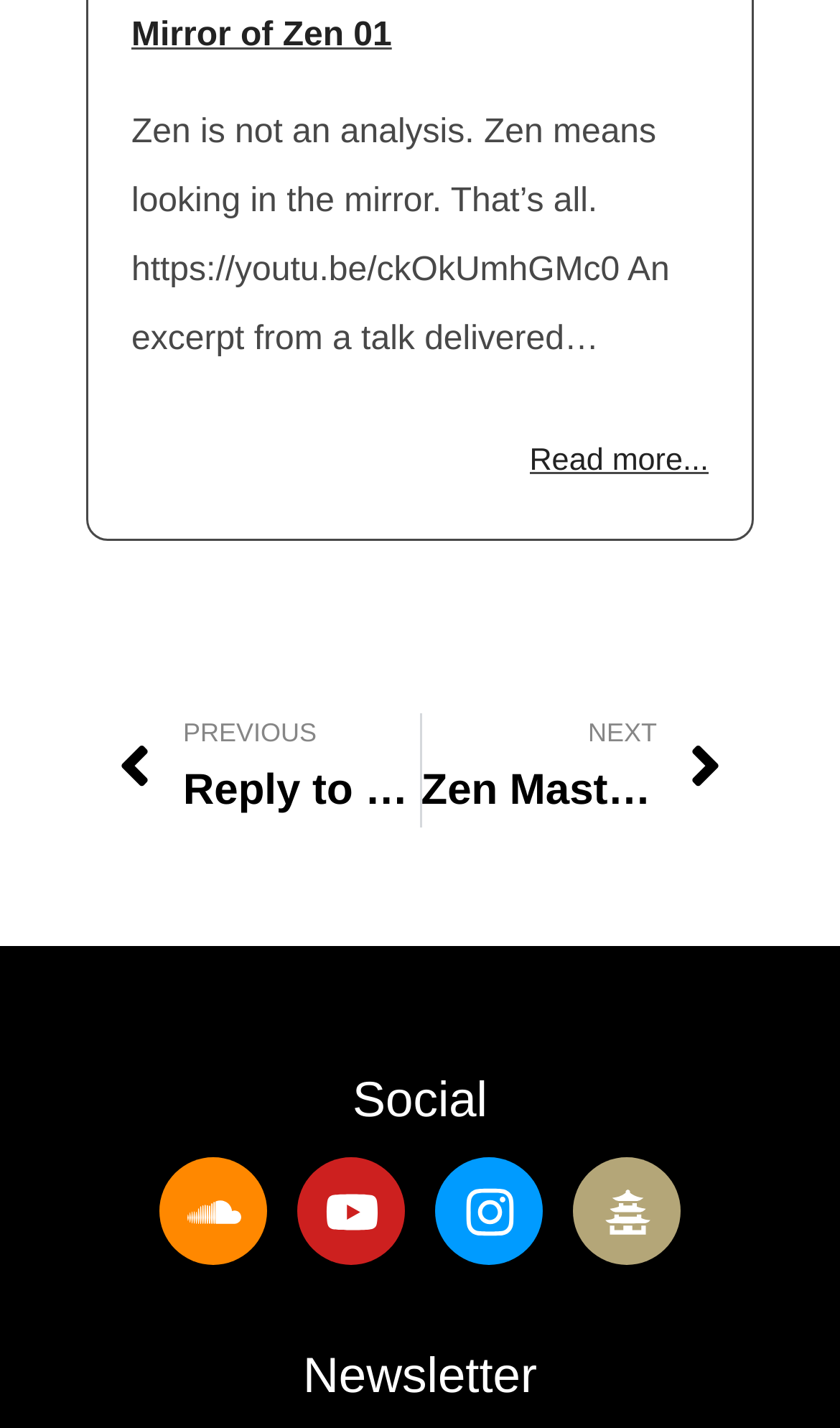Use one word or a short phrase to answer the question provided: 
What is the purpose of the 'Read more...' link?

To read full article